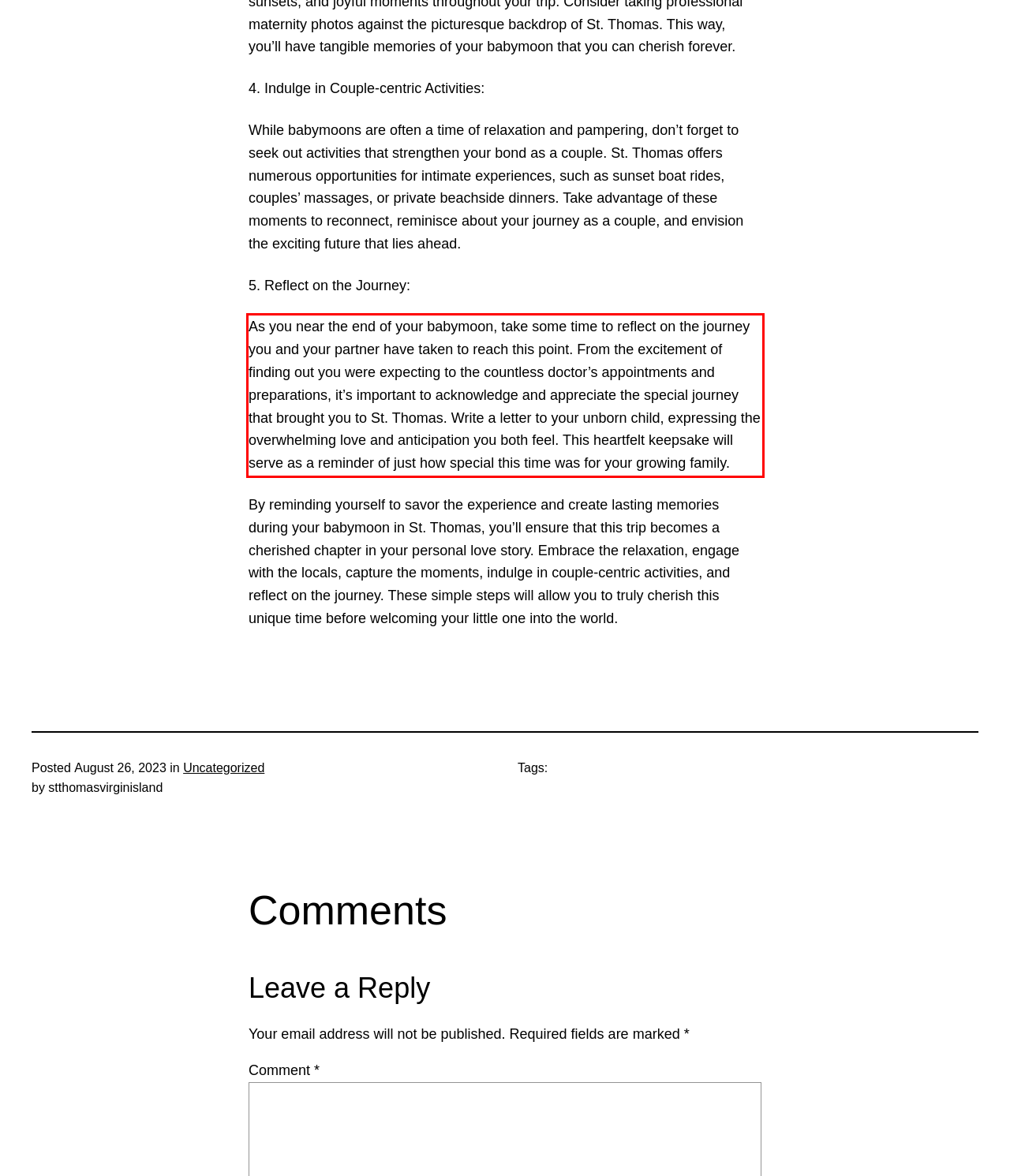You have a screenshot of a webpage with a red bounding box. Use OCR to generate the text contained within this red rectangle.

As you near the end of your babymoon, take some time to reflect on the journey you and your partner have taken to reach this point. From the excitement of finding out you were expecting to the countless doctor’s appointments and preparations, it’s important to acknowledge and appreciate the special journey that brought you to St. Thomas. Write a letter to your unborn child, expressing the overwhelming love and anticipation you both feel. This heartfelt keepsake will serve as a reminder of just how special this time was for your growing family.